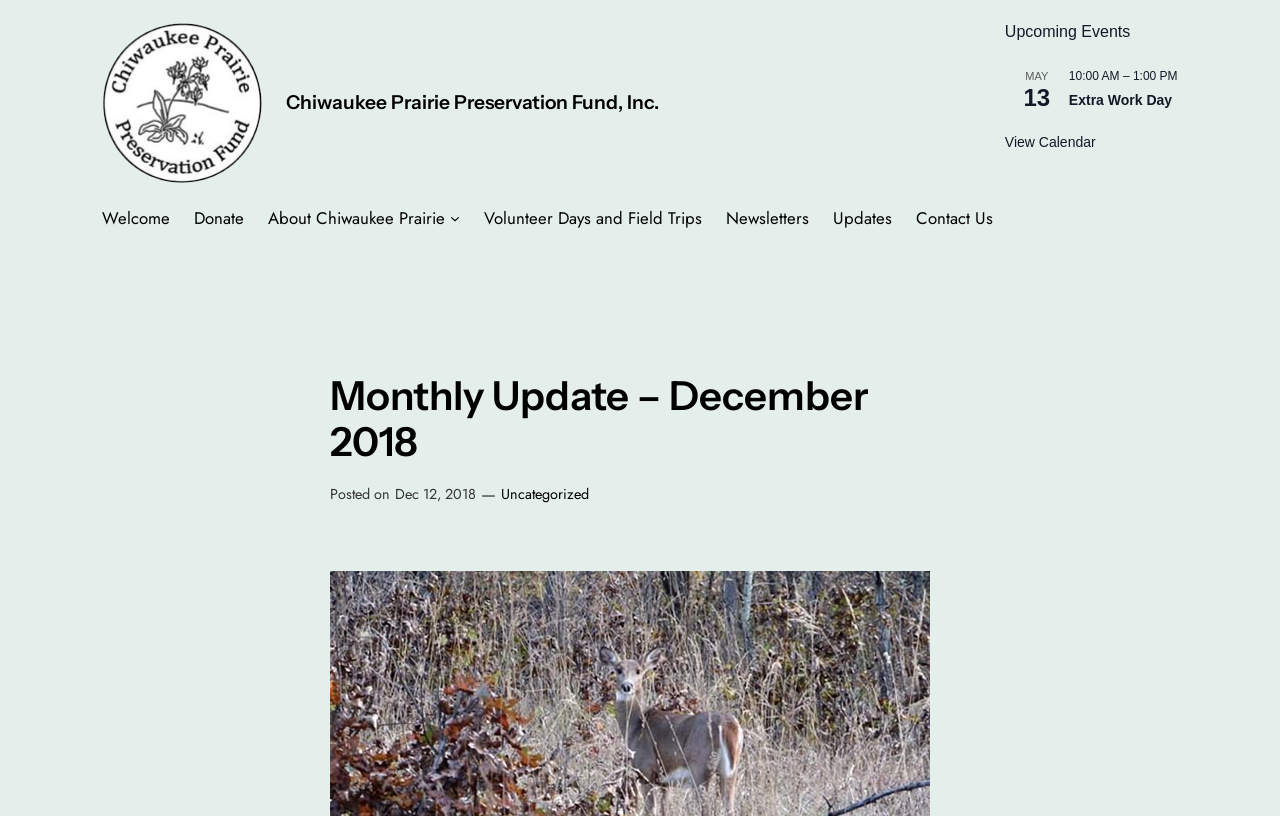What is the name of the organization?
With the help of the image, please provide a detailed response to the question.

The name of the organization can be found in the top-left corner of the webpage, where it is written as 'Monthly Update – December 2018 – Chiwaukee Prairie Preservation Fund, Inc.' and also as a link with the same text.